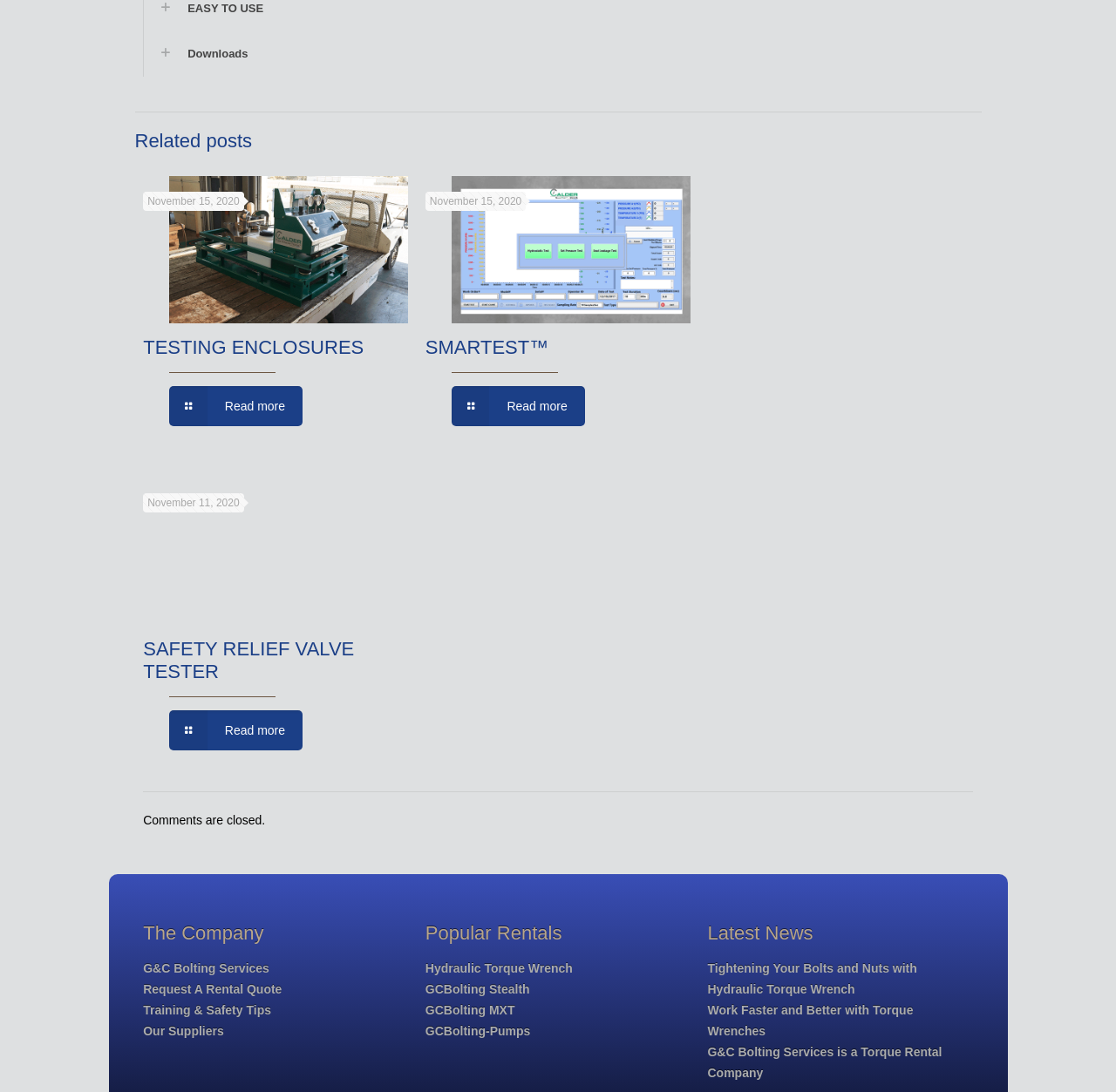Please answer the following query using a single word or phrase: 
What is the topic of the post with the link 'SAFETY RELIEF VALVE TESTER'?

SAFETY RELIEF VALVE TESTER